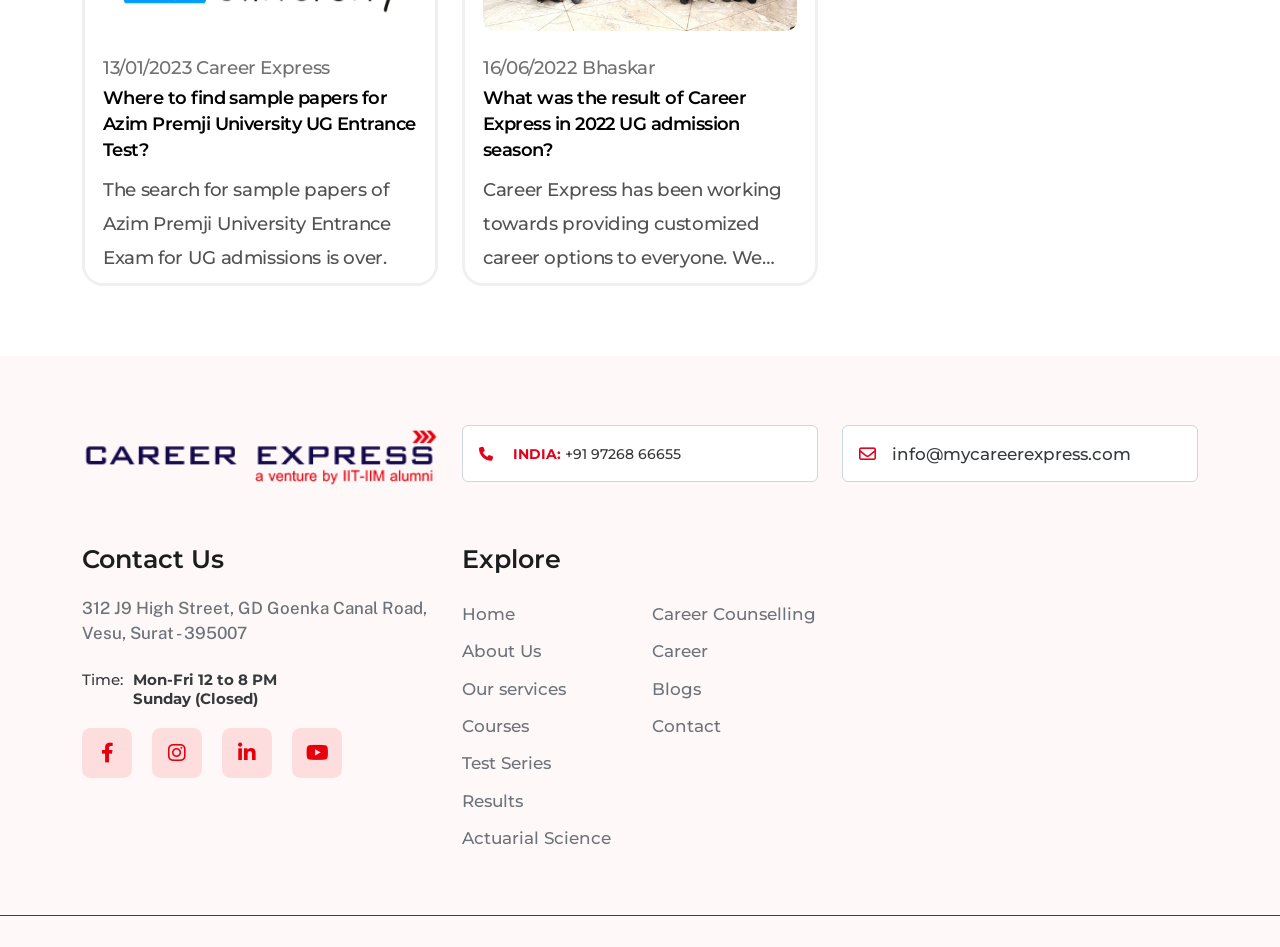Specify the bounding box coordinates of the area to click in order to follow the given instruction: "Follow the Facebook link."

[0.064, 0.769, 0.103, 0.822]